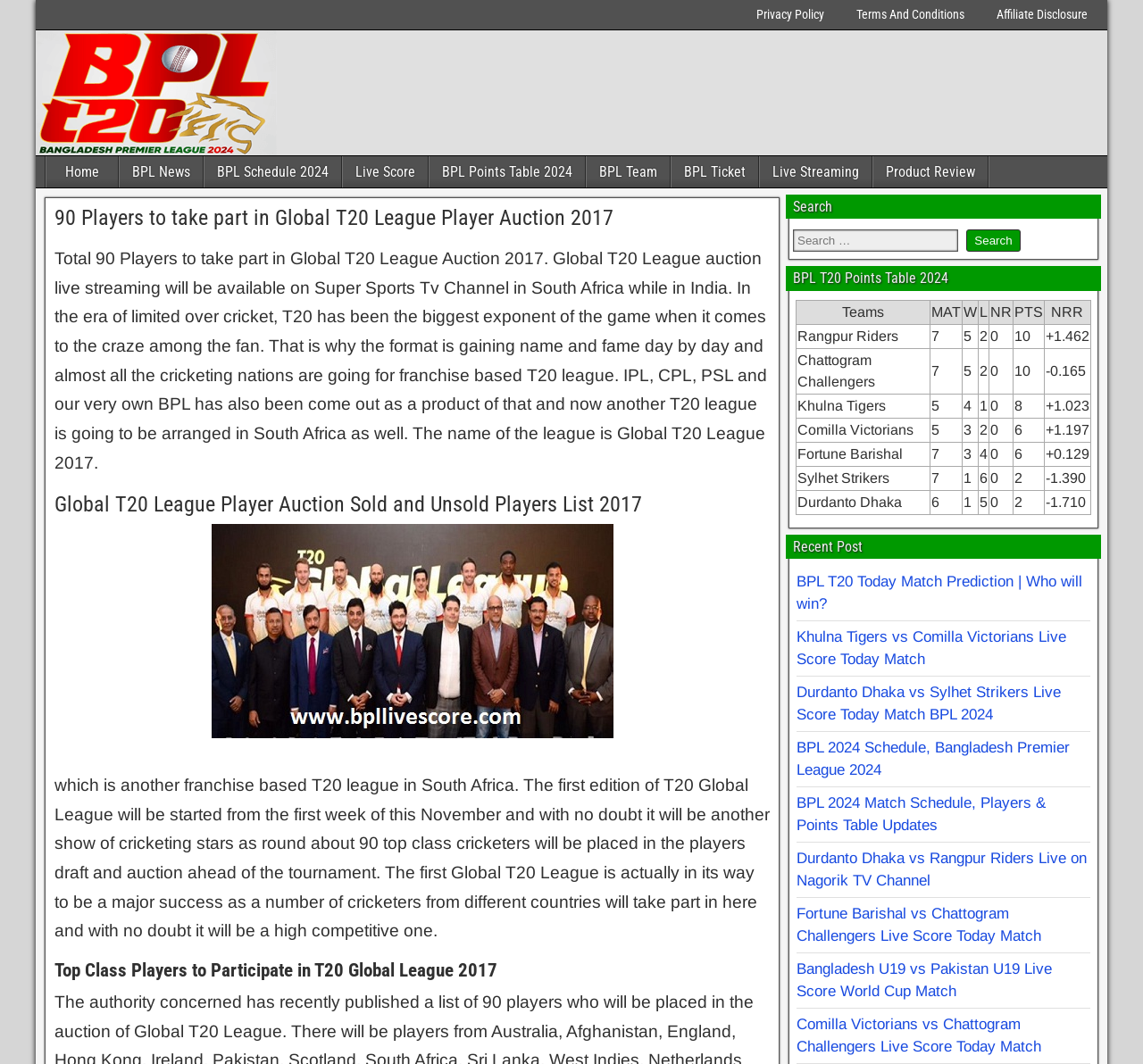Locate the bounding box coordinates of the element that should be clicked to fulfill the instruction: "Search for something".

[0.694, 0.213, 0.957, 0.24]